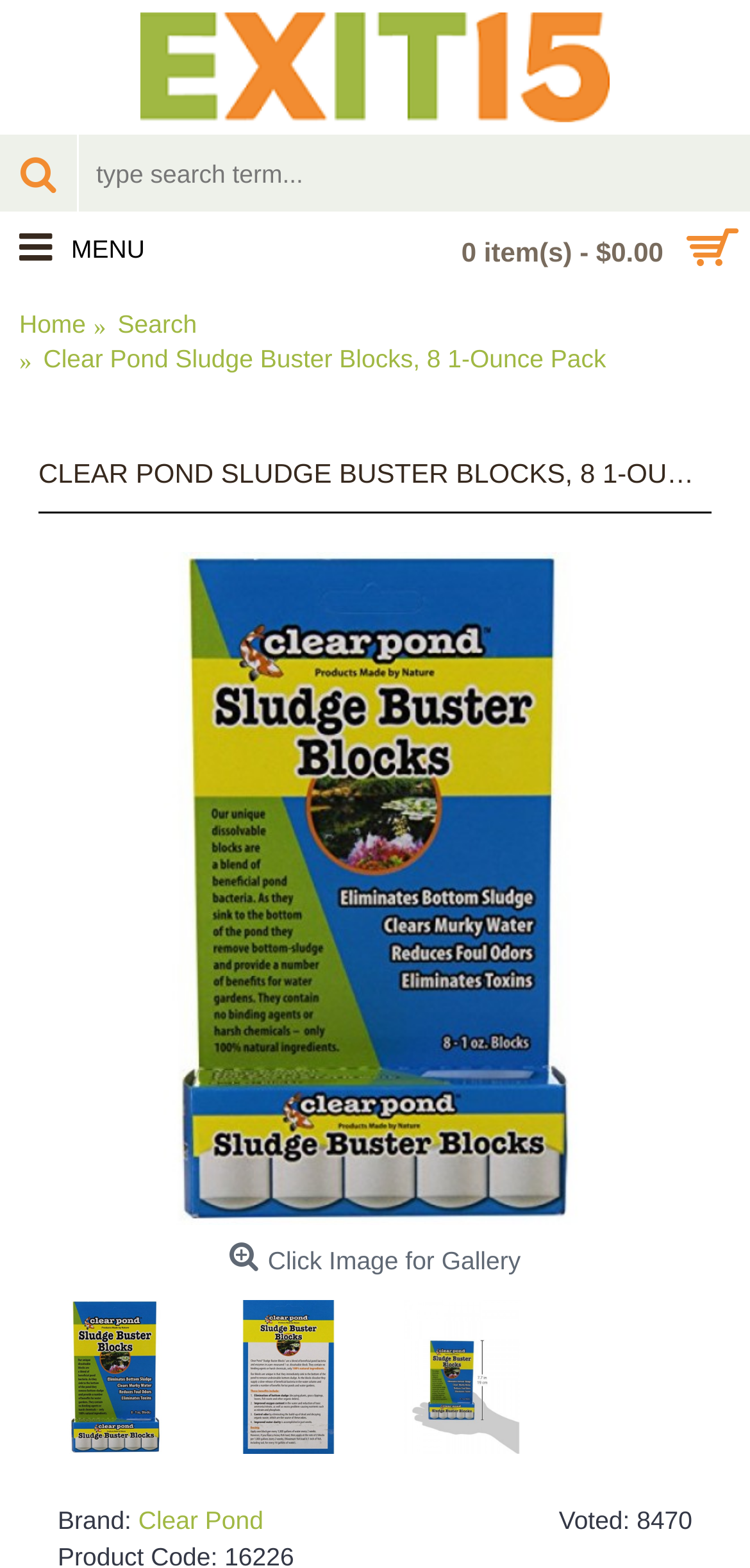Pinpoint the bounding box coordinates of the element that must be clicked to accomplish the following instruction: "Check price of FIXIT MUG with a WHITEBOARD MARKER". The coordinates should be in the format of four float numbers between 0 and 1, i.e., [left, top, right, bottom].

None